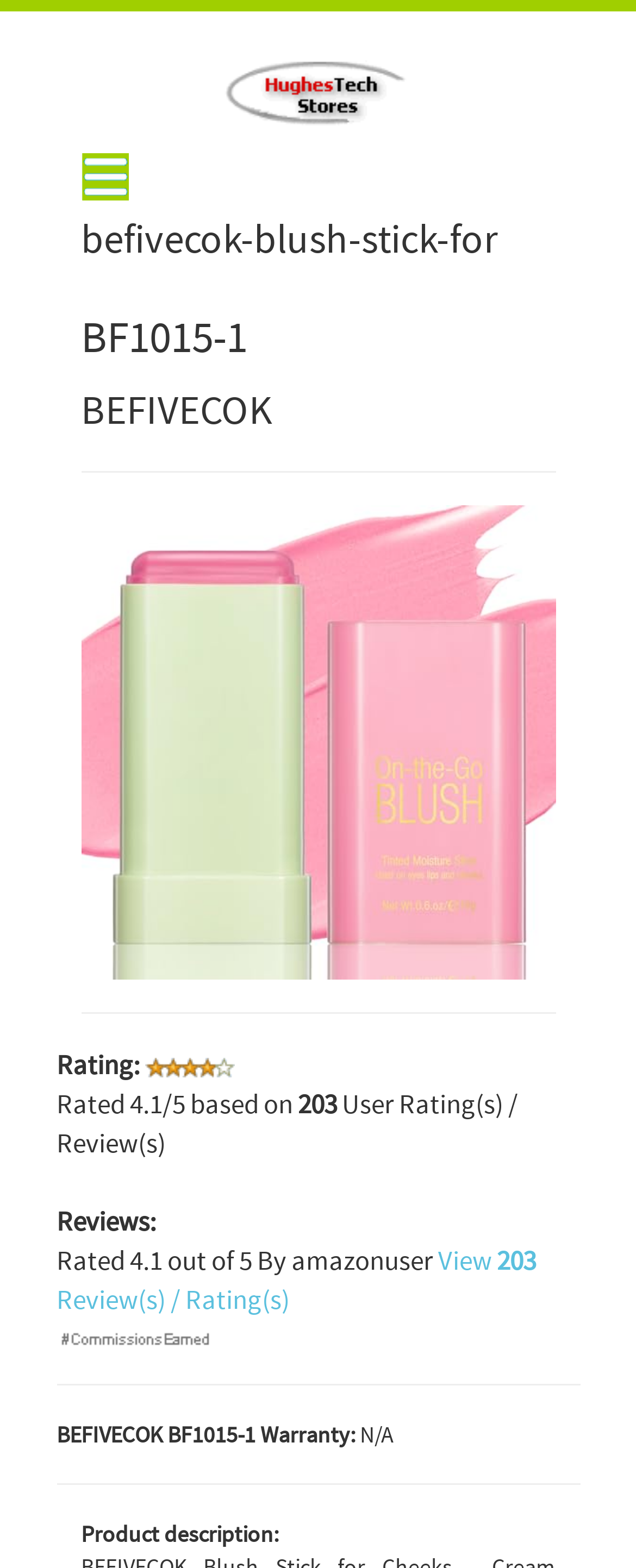What is the rating of this product?
Please craft a detailed and exhaustive response to the question.

I found the rating information on the webpage, where it says 'Rating:' followed by an image of 4.1 out of 5 stars. This indicates that the product has an average rating of 4.1 out of 5 based on user reviews.